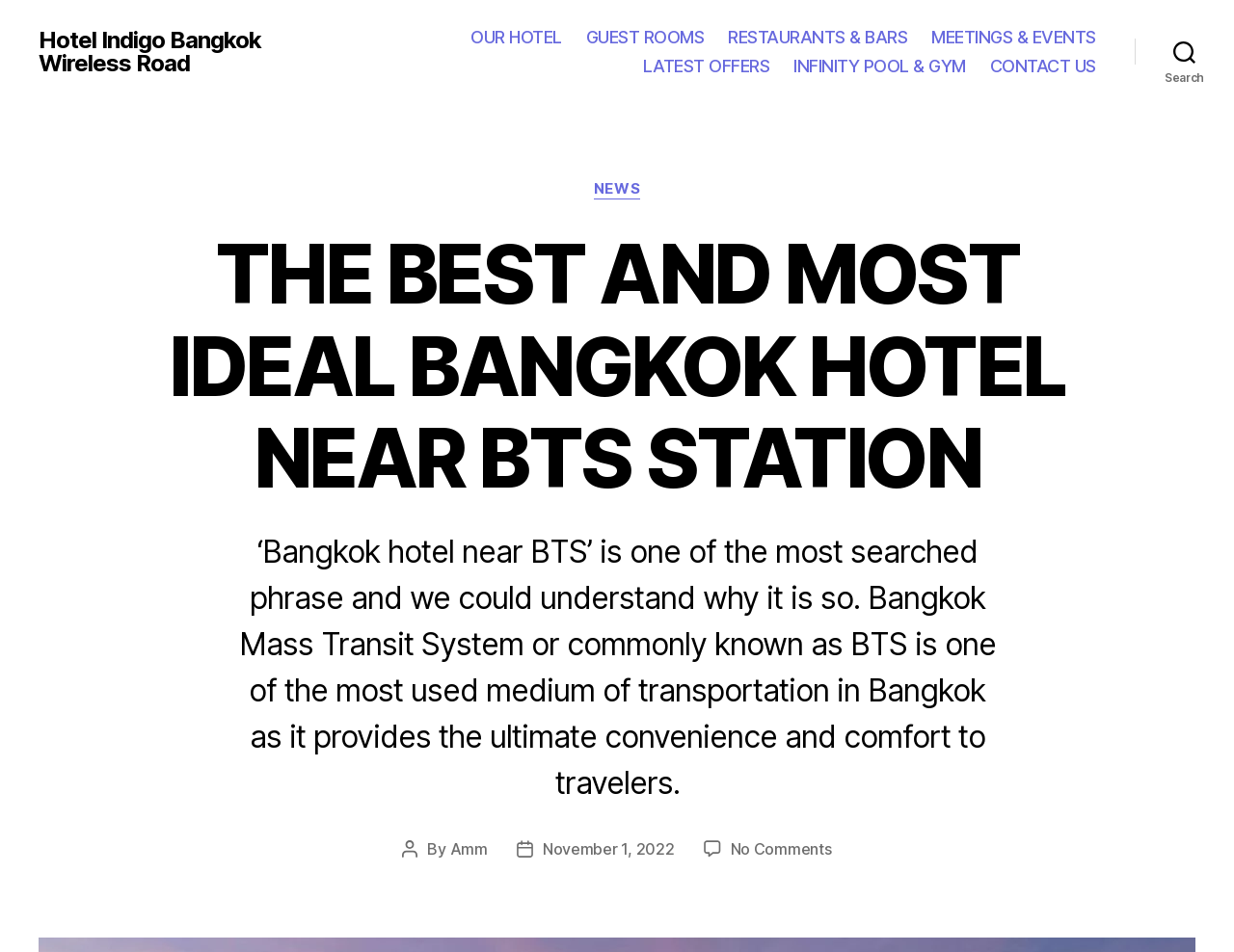Determine the bounding box for the UI element that matches this description: "November 1, 2022".

[0.44, 0.881, 0.547, 0.902]